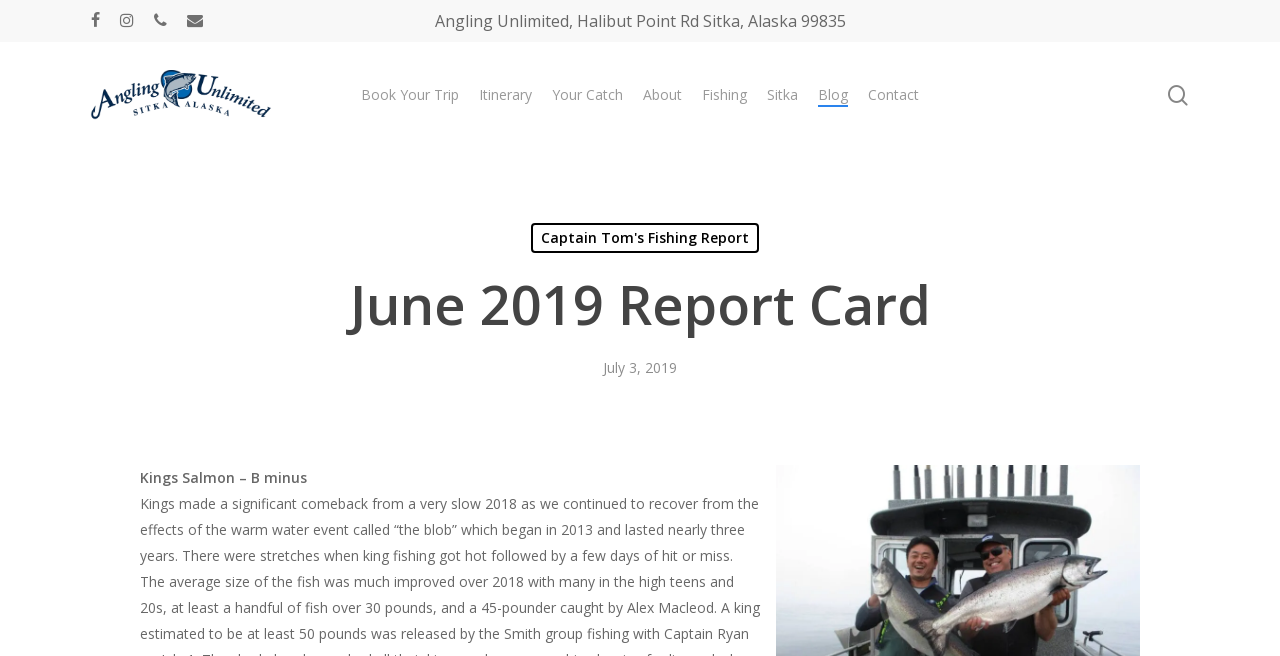Please find the bounding box coordinates in the format (top-left x, top-left y, bottom-right x, bottom-right y) for the given element description. Ensure the coordinates are floating point numbers between 0 and 1. Description: Your Catch

[0.431, 0.13, 0.487, 0.16]